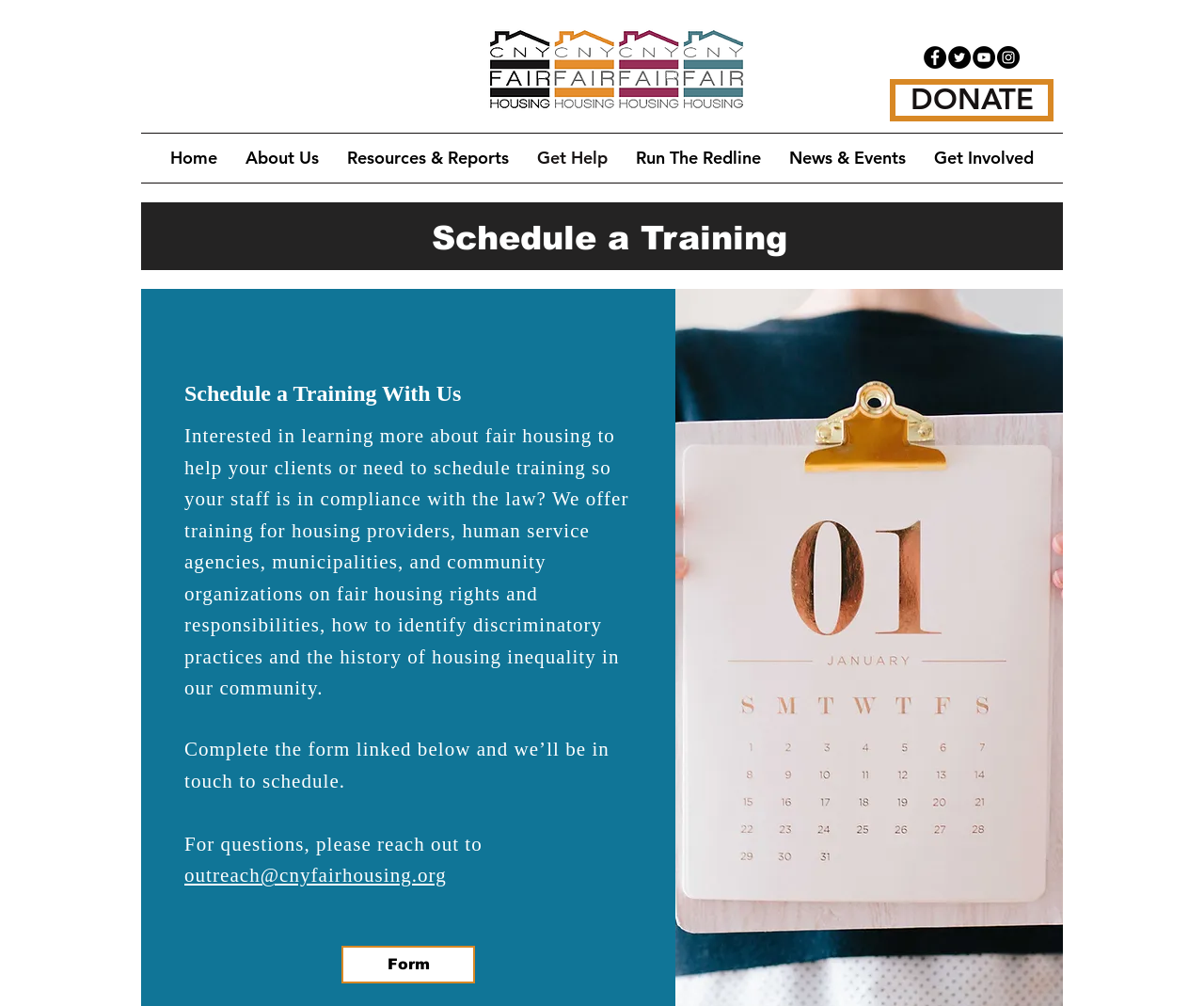Based on the element description: "Sort By", identify the UI element and provide its bounding box coordinates. Use four float numbers between 0 and 1, [left, top, right, bottom].

None